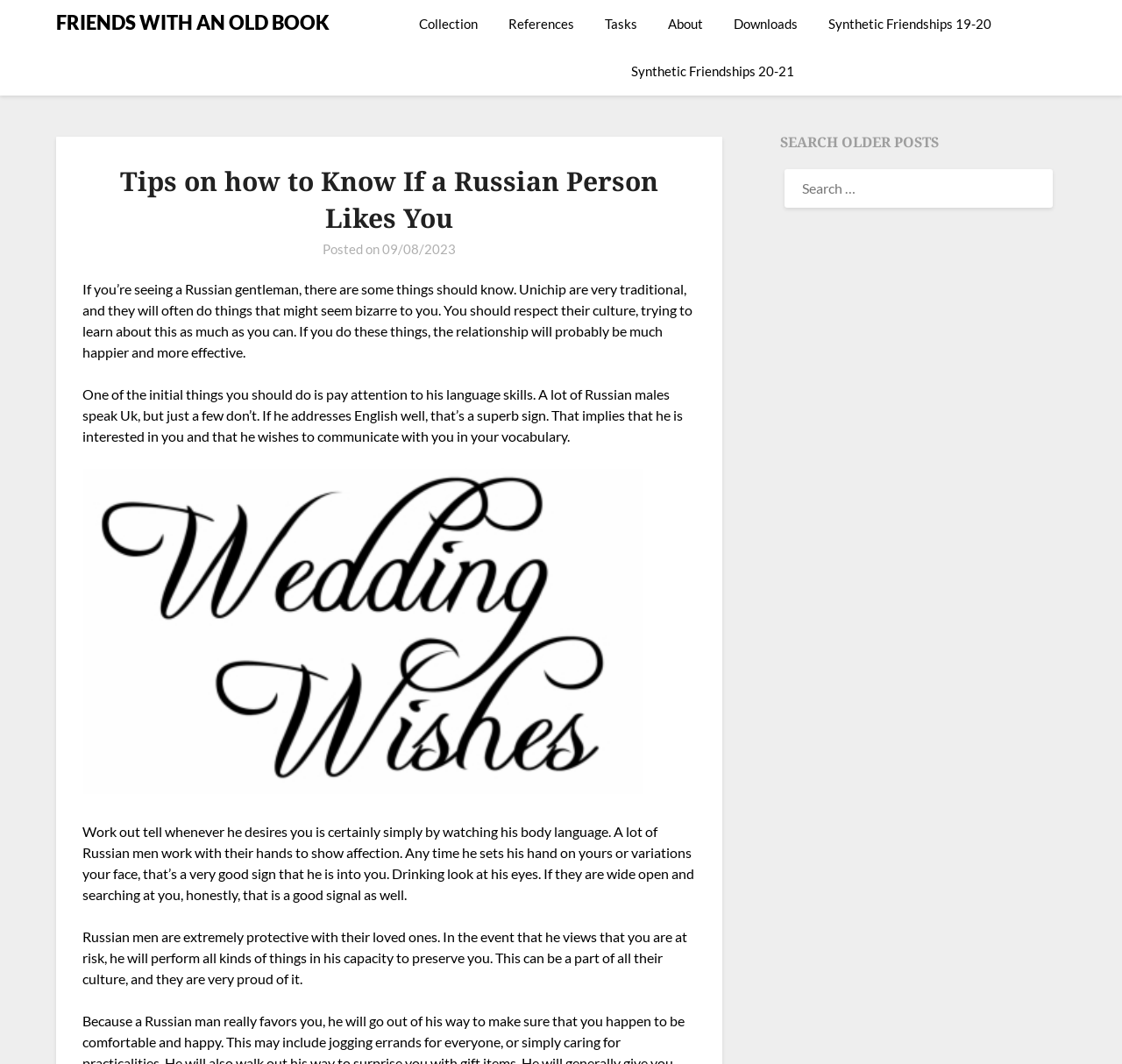Identify the bounding box coordinates of the specific part of the webpage to click to complete this instruction: "Click on the 'About' link".

[0.583, 0.0, 0.639, 0.045]